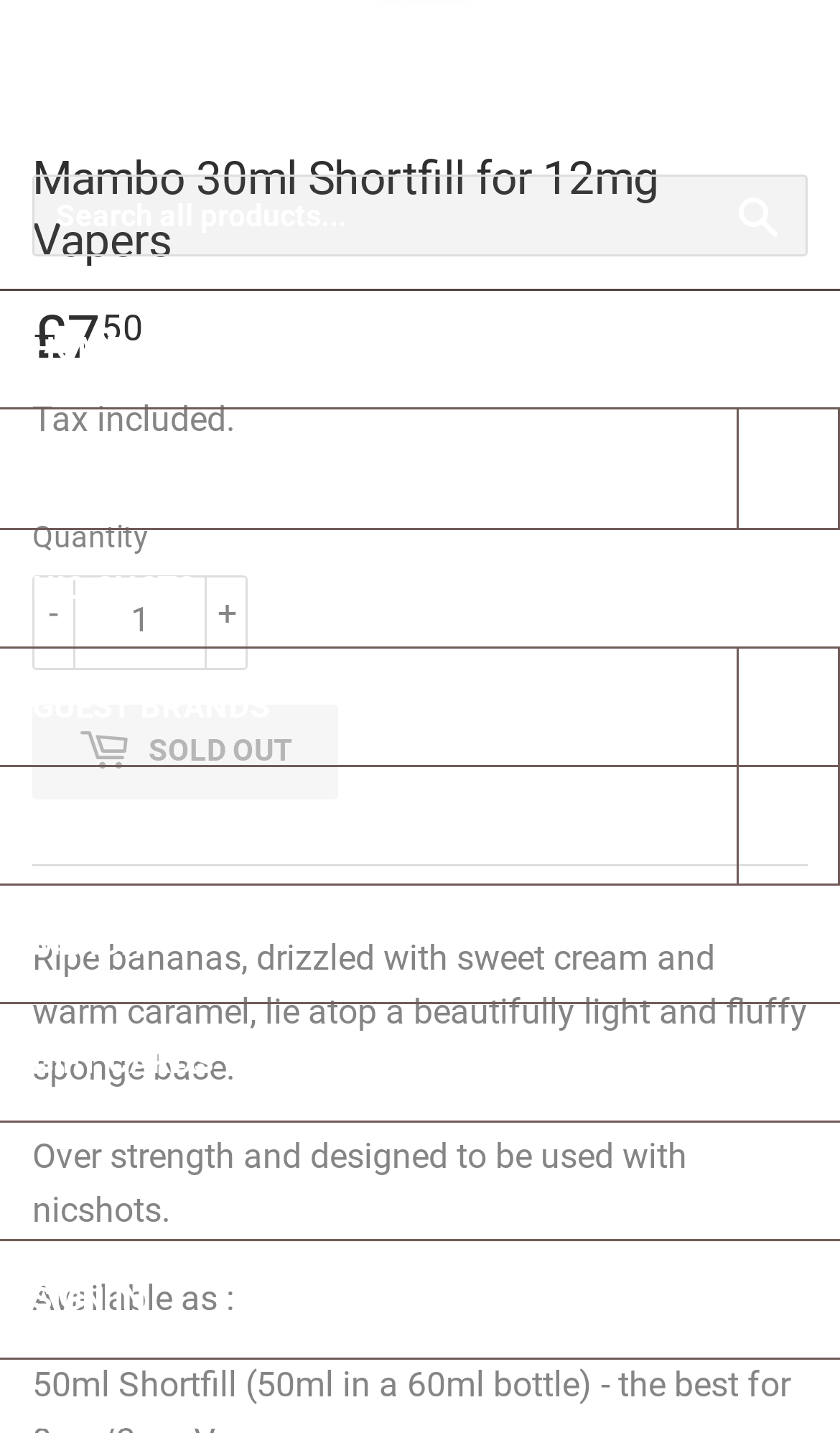Determine the bounding box coordinates for the region that must be clicked to execute the following instruction: "Search all products".

[0.038, 0.122, 0.962, 0.18]